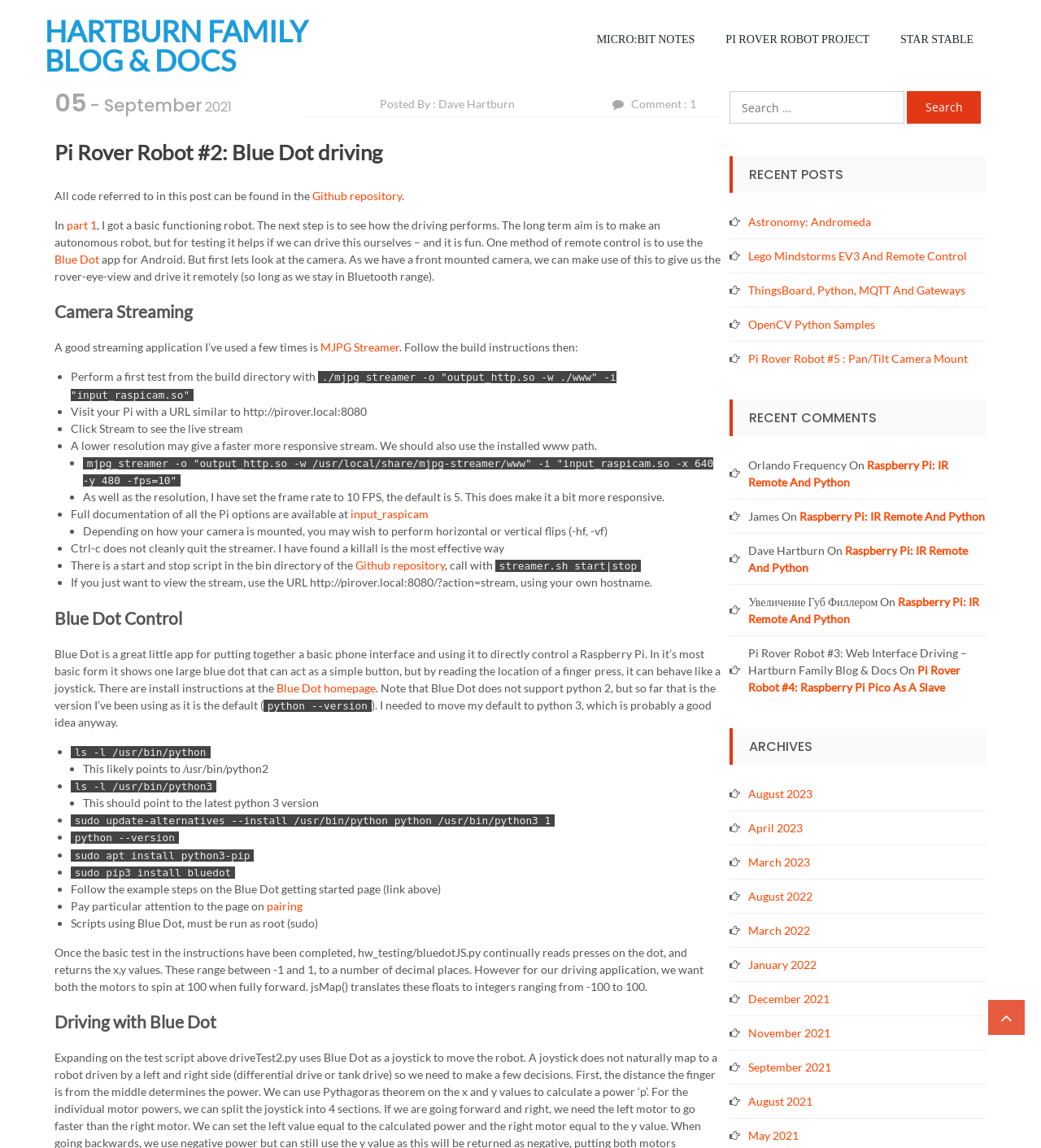What is the name of the application used for camera streaming?
Using the information from the image, give a concise answer in one word or a short phrase.

MJPEG Streamer